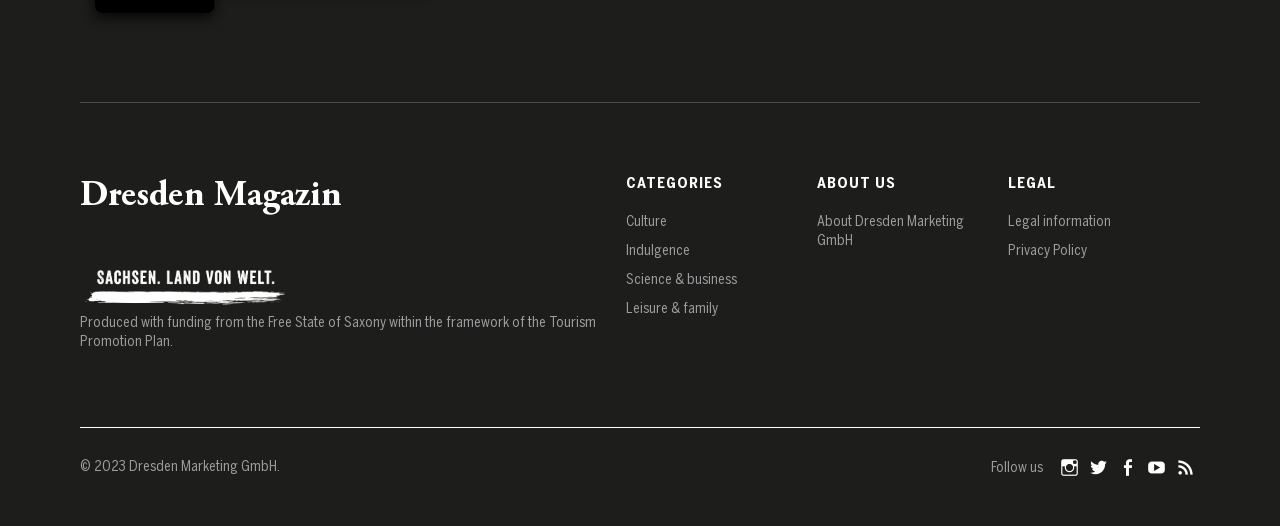Determine the bounding box for the UI element as described: "YouTube". The coordinates should be represented as four float numbers between 0 and 1, formatted as [left, top, right, bottom].

[0.893, 0.857, 0.916, 0.914]